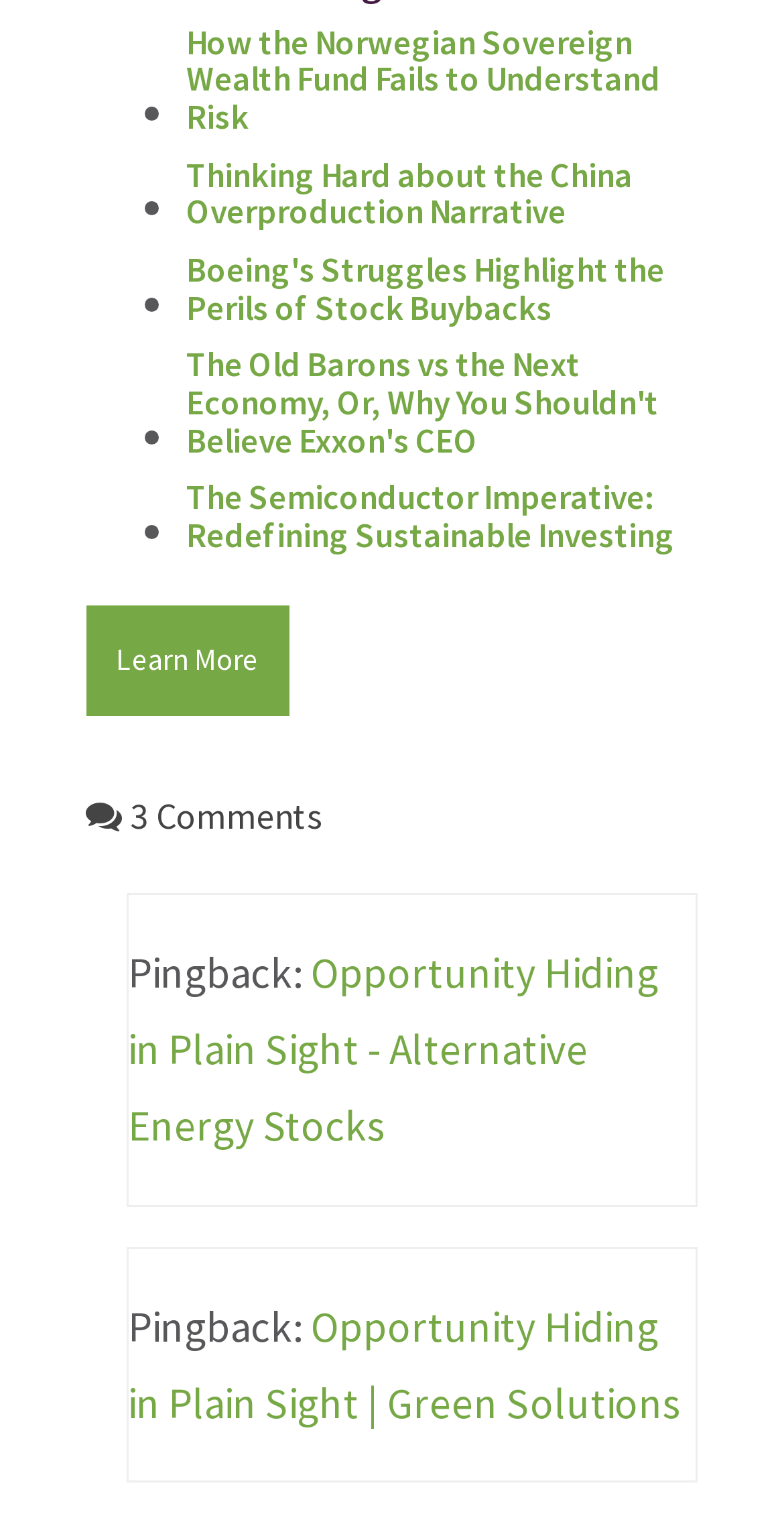Find the bounding box coordinates for the area that must be clicked to perform this action: "Visit the page about Opportunity Hiding in Plain Sight".

[0.163, 0.623, 0.84, 0.759]